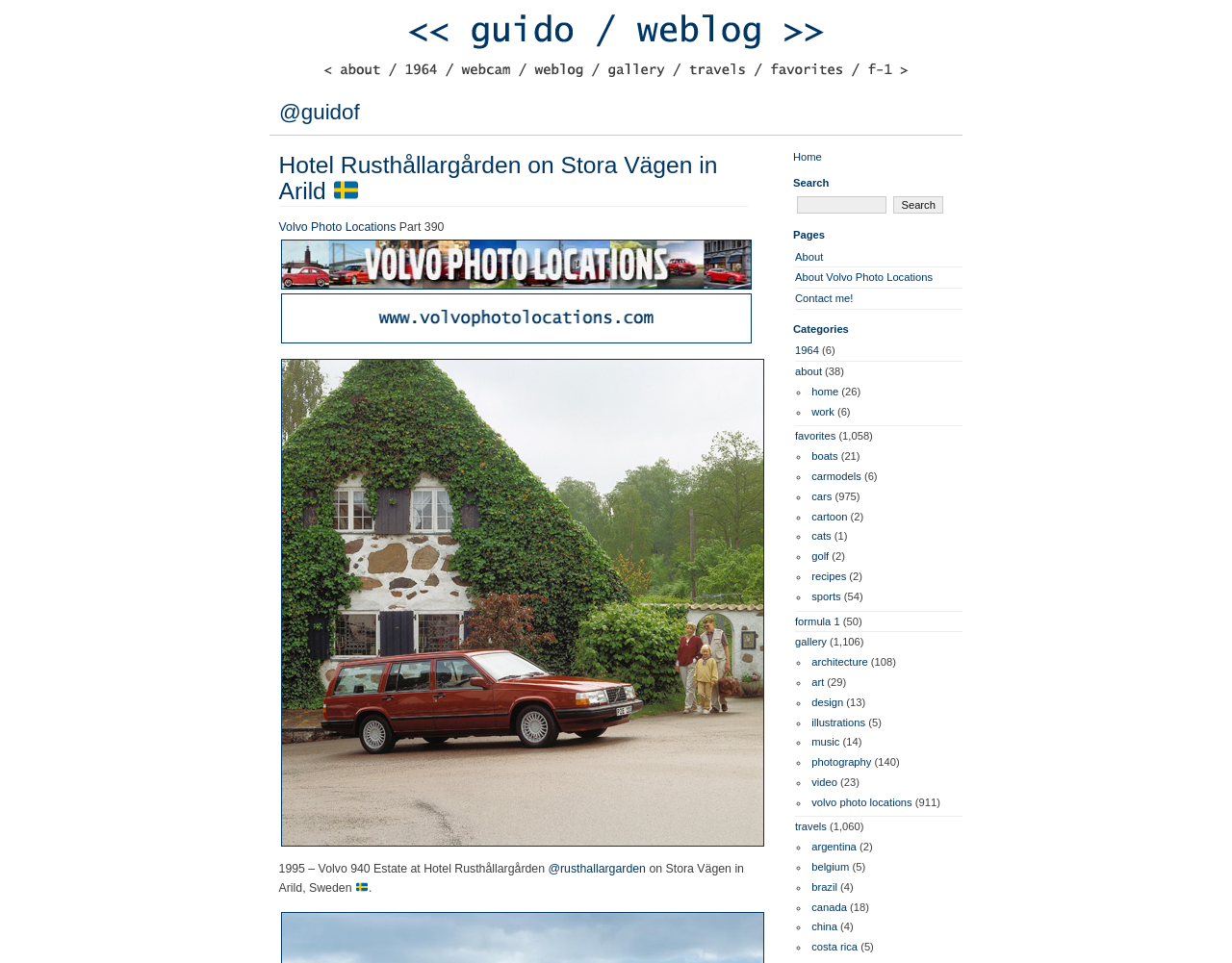Can you specify the bounding box coordinates of the area that needs to be clicked to fulfill the following instruction: "go to about page"?

[0.645, 0.26, 0.668, 0.272]